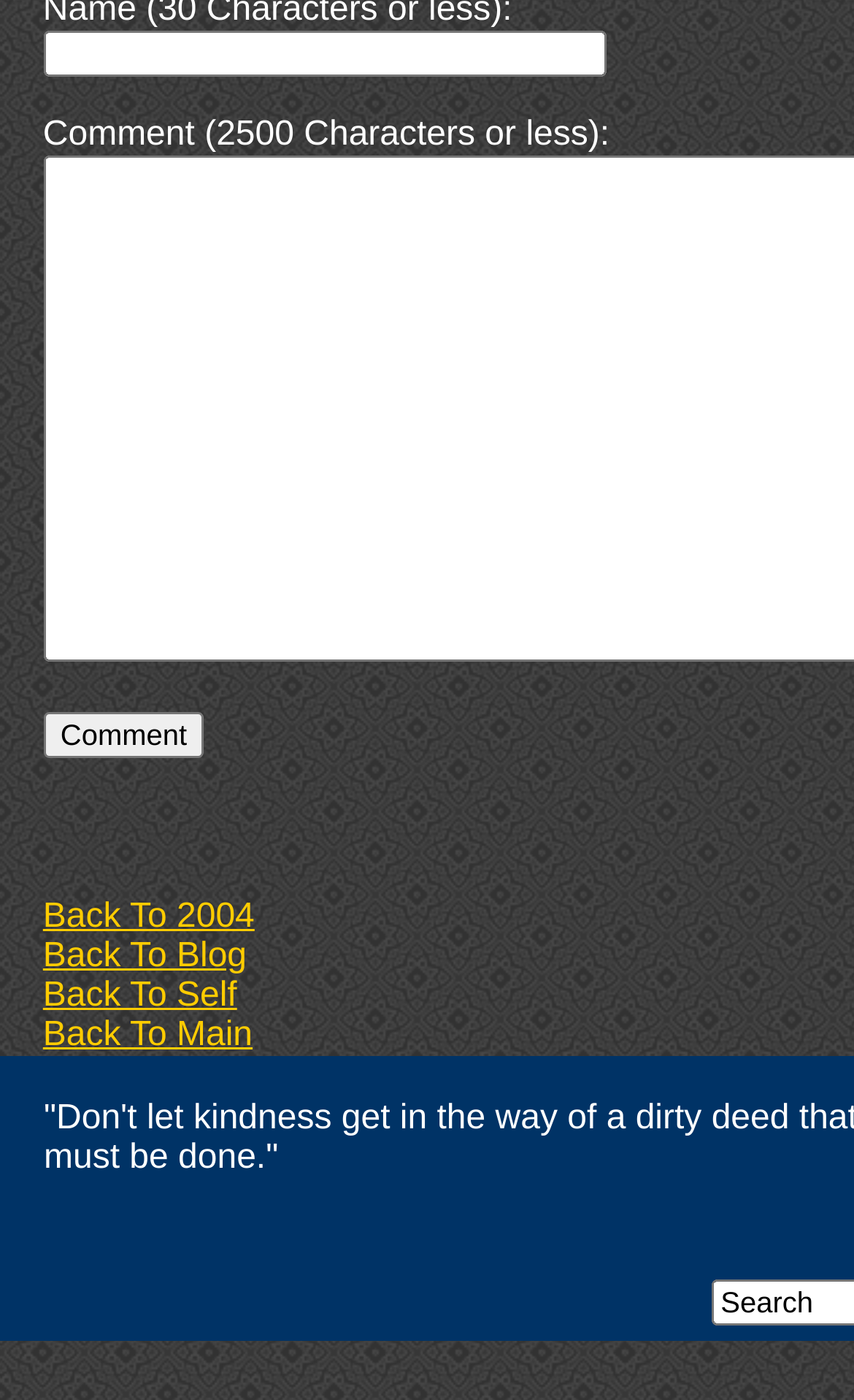What is the function of the button below the textbox?
Based on the screenshot, respond with a single word or phrase.

Submit comment